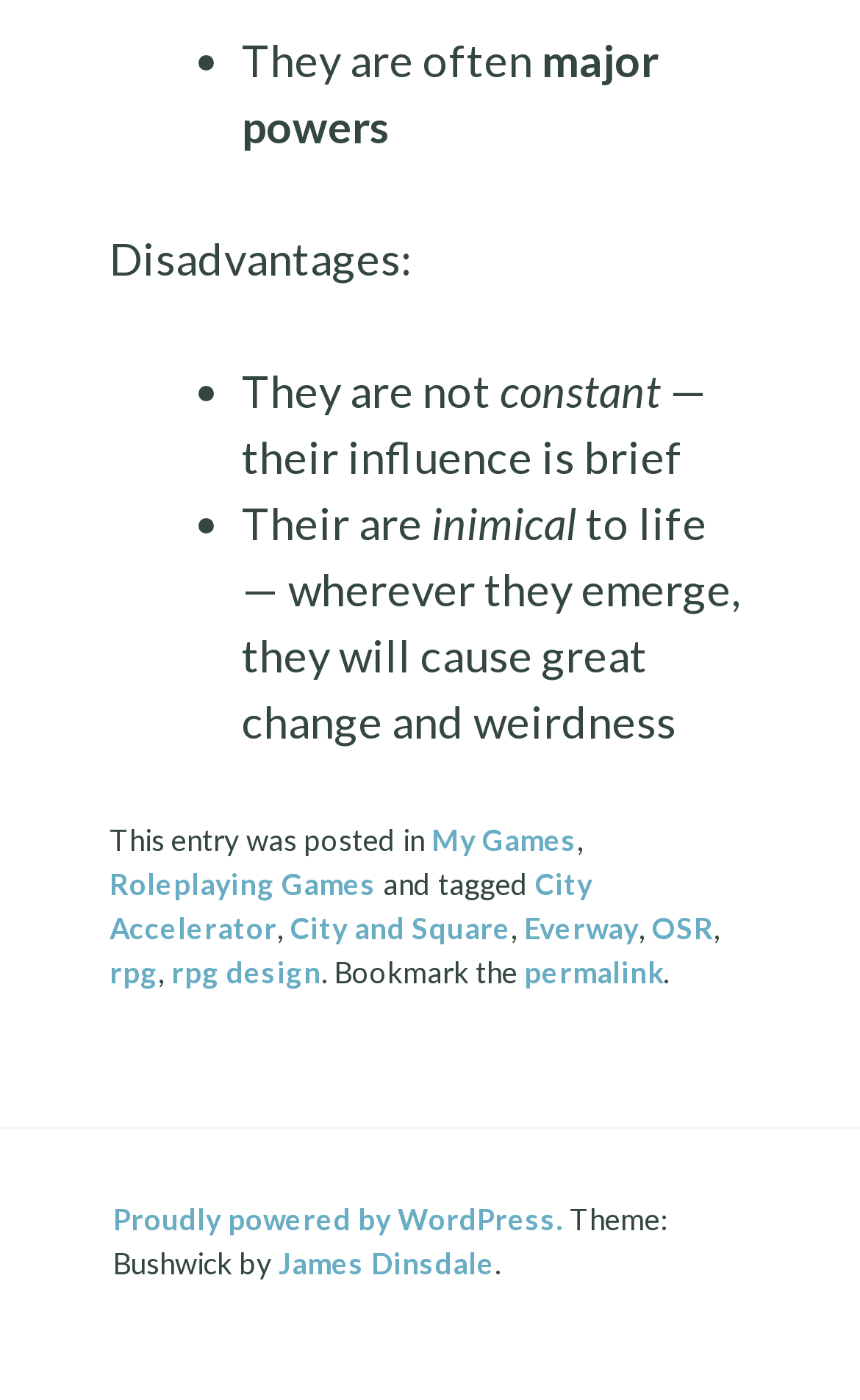Please identify the bounding box coordinates of the area I need to click to accomplish the following instruction: "Click on 'City Accelerator'".

[0.127, 0.619, 0.688, 0.675]